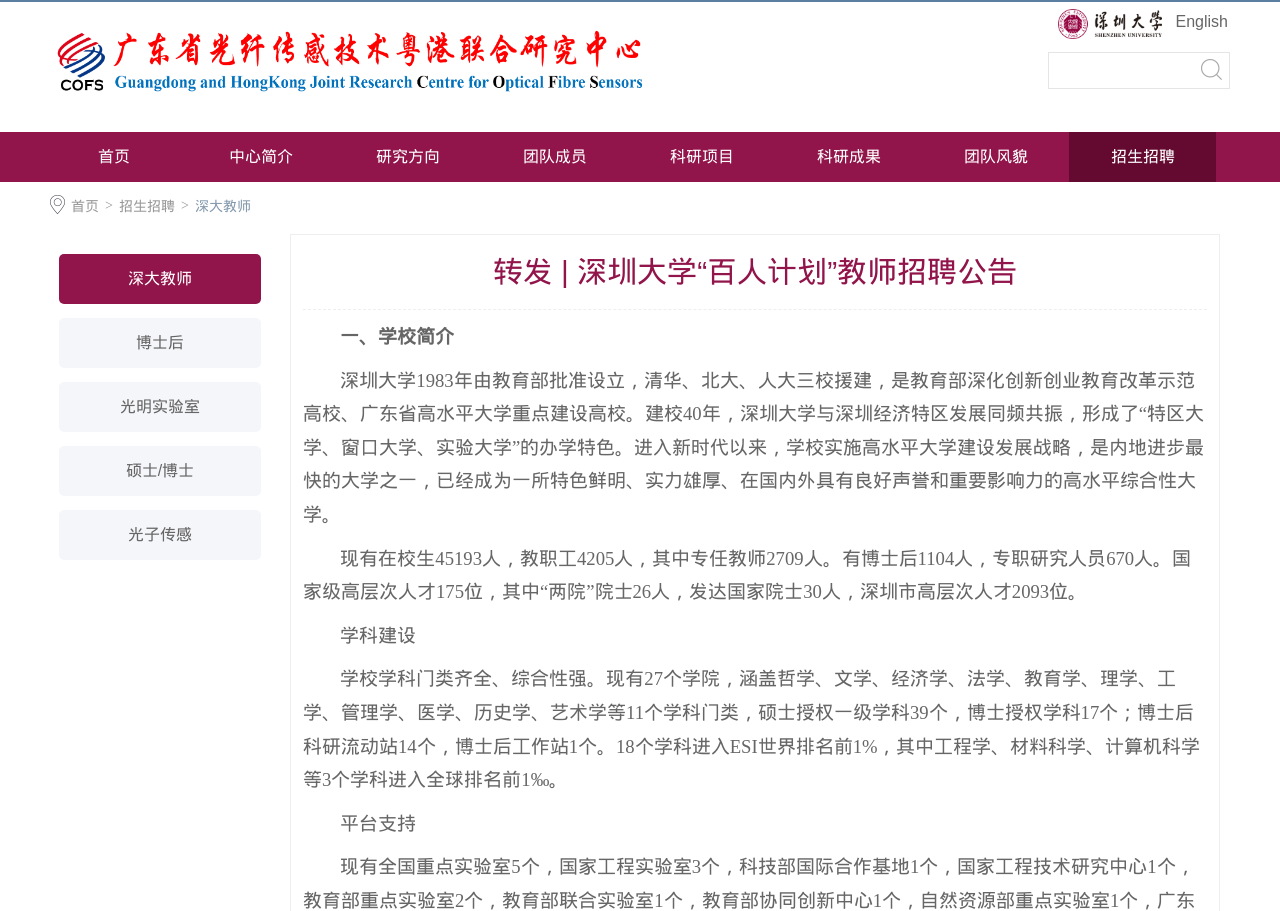Please indicate the bounding box coordinates of the element's region to be clicked to achieve the instruction: "Click the 'Submit' button". Provide the coordinates as four float numbers between 0 and 1, i.e., [left, top, right, bottom].

[0.938, 0.058, 0.955, 0.088]